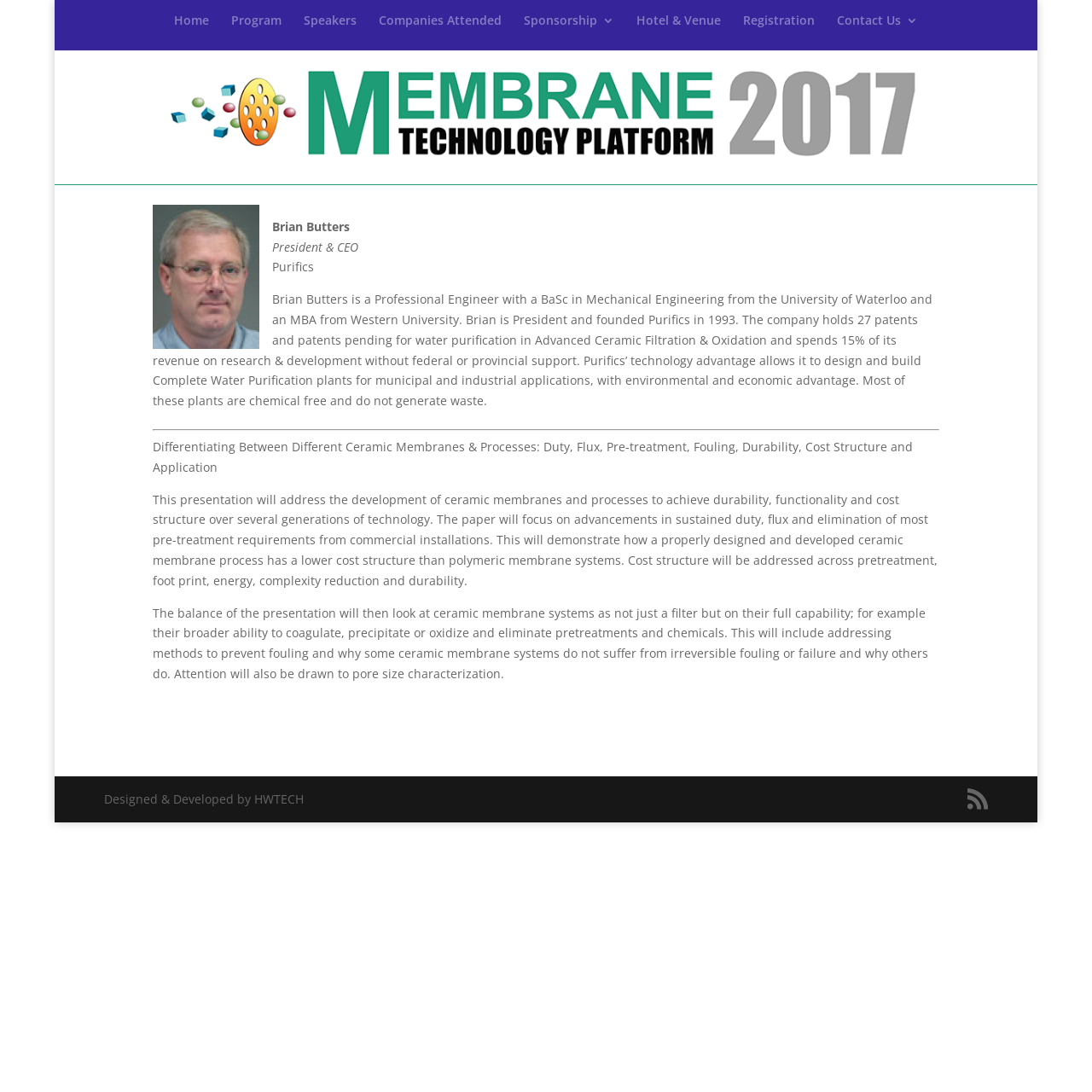What is the name of the speaker?
Using the screenshot, give a one-word or short phrase answer.

Brian Butters